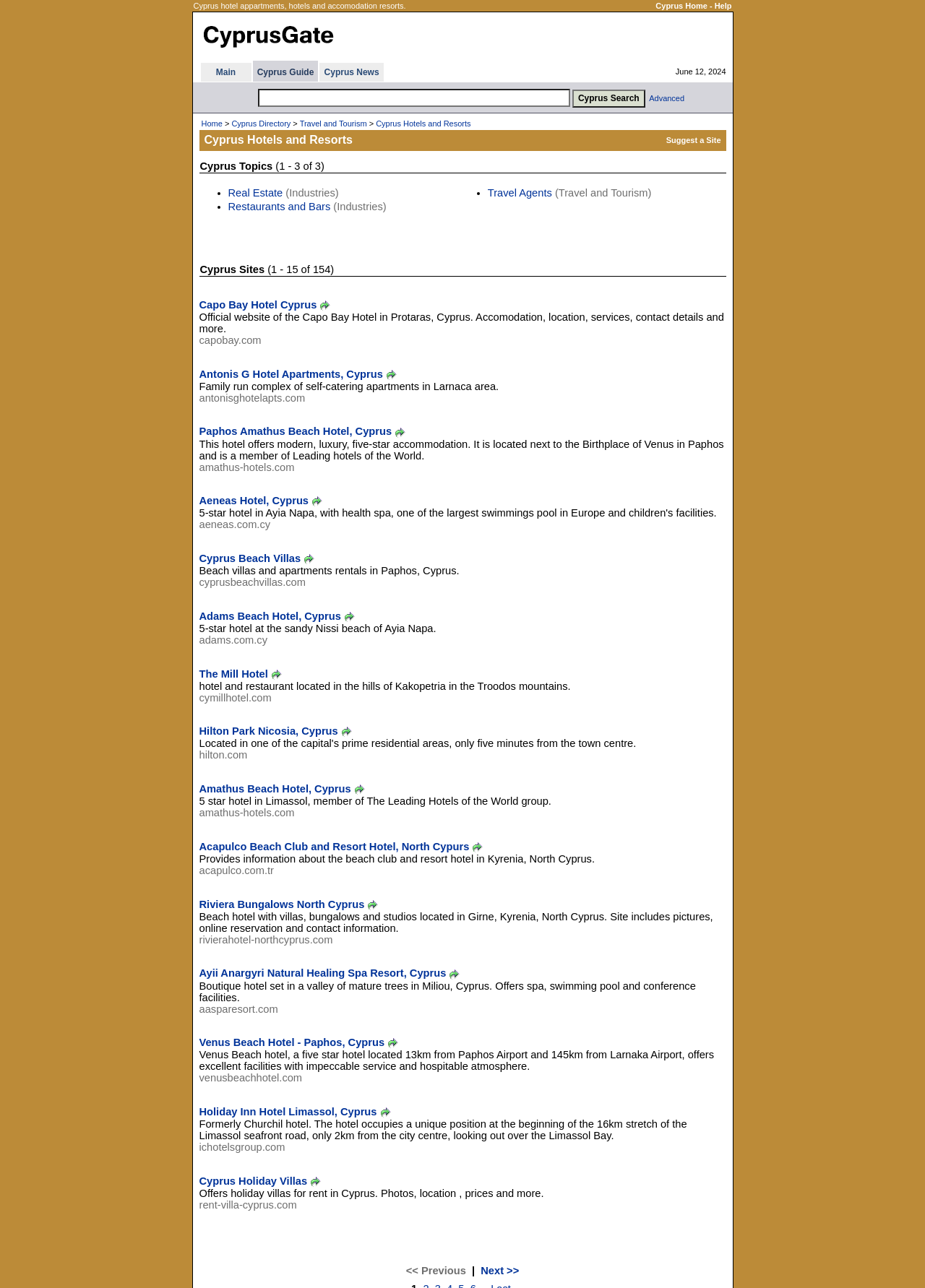Give a succinct answer to this question in a single word or phrase: 
What is the main category of the directory?

Travel and Tourism